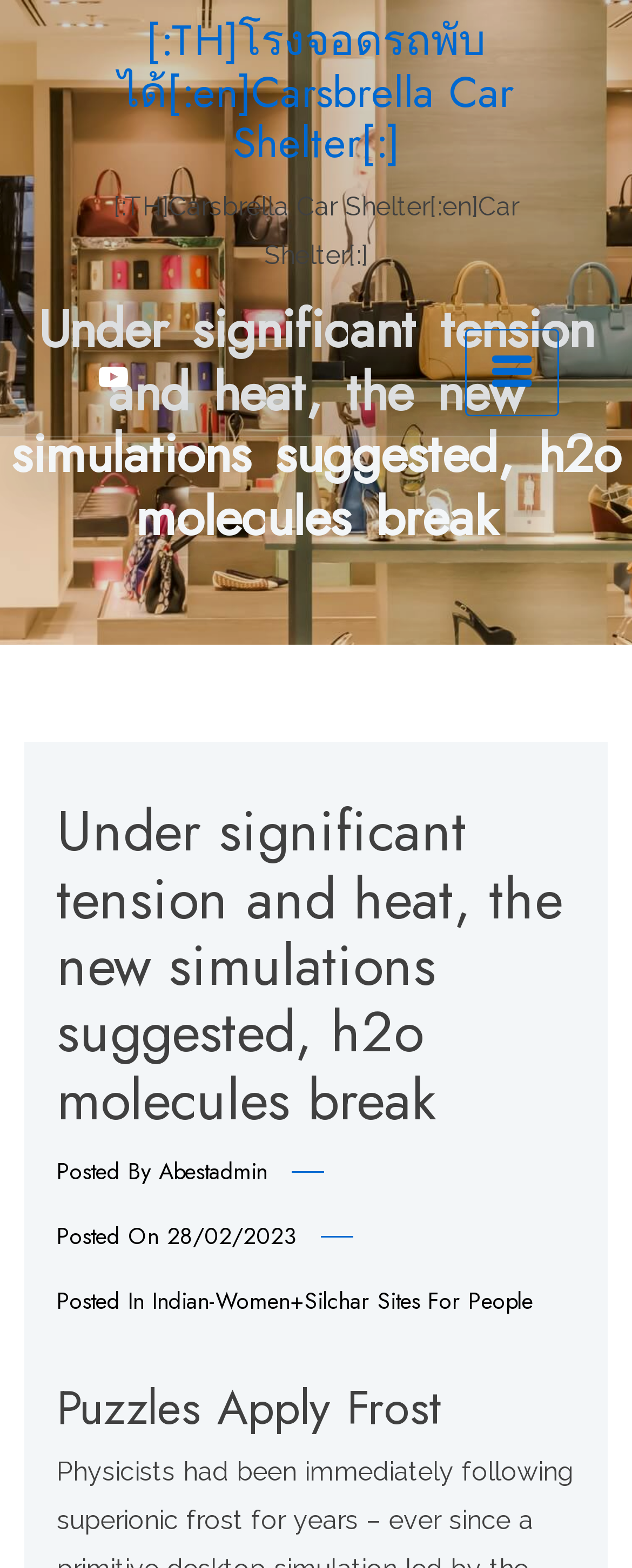Please provide a brief answer to the question using only one word or phrase: 
Who posted the article?

Abestadmin